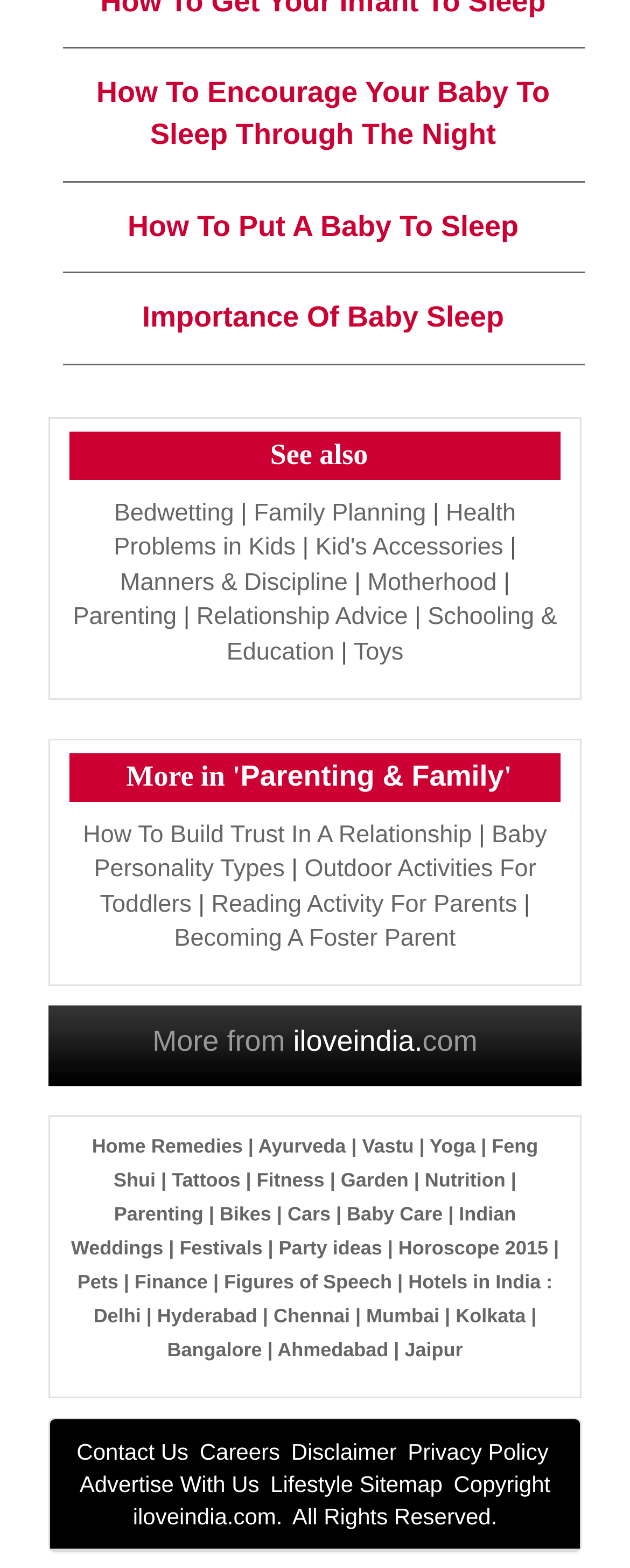Please identify the bounding box coordinates of the element on the webpage that should be clicked to follow this instruction: "Read more about 'Parenting & Family'". The bounding box coordinates should be given as four float numbers between 0 and 1, formatted as [left, top, right, bottom].

[0.382, 0.484, 0.8, 0.505]